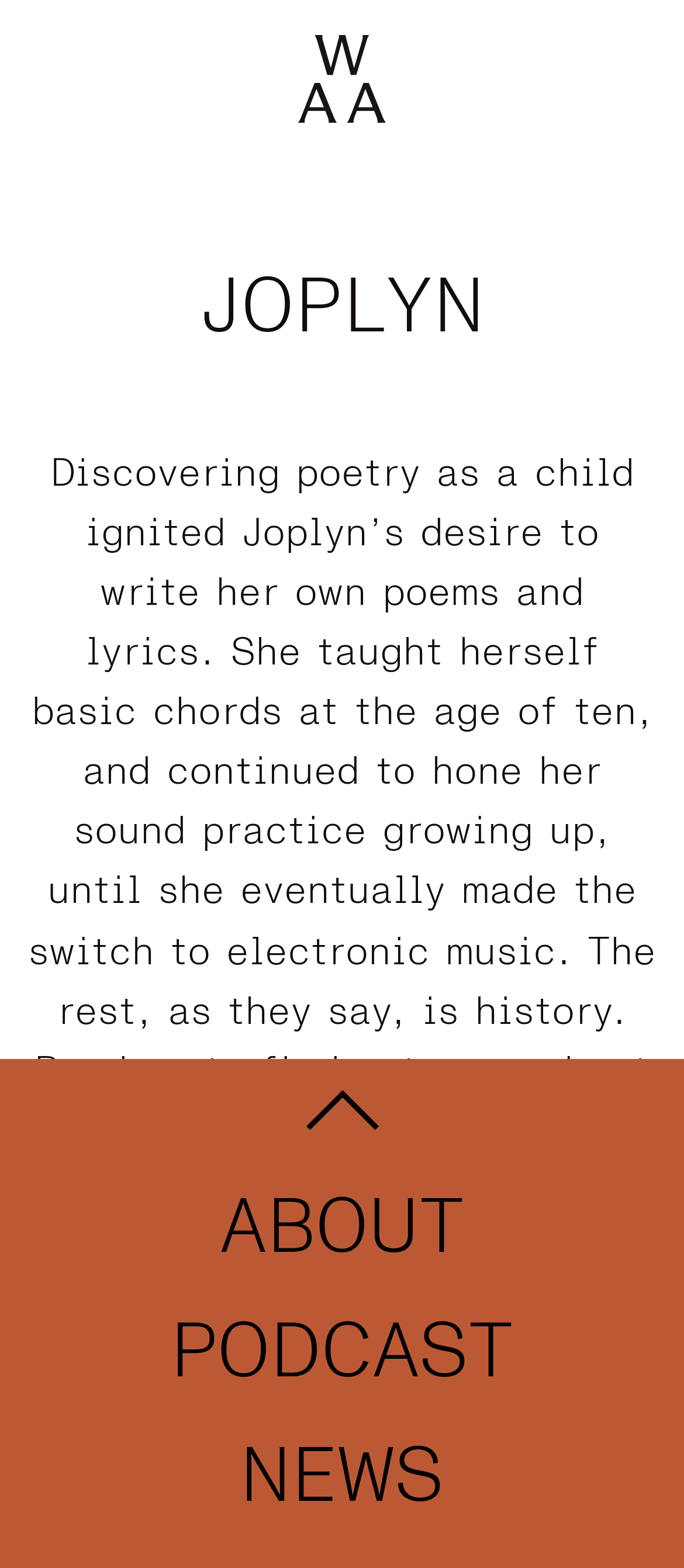Offer a detailed account of what is visible on the webpage.

The webpage is dedicated to the "Joplyn | Women Authors of Achievement Podcast". At the top right corner, there is a "close navigation" button accompanied by an image. Below this button, there are three horizontal links: "ABOUT", "PODCAST", and "NEWS", which are evenly spaced and span the entire width of the page.

On the top left side, there is a logo image of "woman authors of achievement" with a link to it. Above the logo, there is a heading "JOPLYN" in a prominent position. 

Below the logo, there is a large block of text that describes Joplyn's background, including how she discovered poetry as a child, taught herself music, and eventually transitioned to electronic music. The text also mentions how Berlin influences her creative practice. This text takes up most of the page's content area.